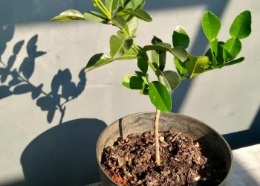Answer the question below in one word or phrase:
What type of plant is in the image?

Kaffir lime tree